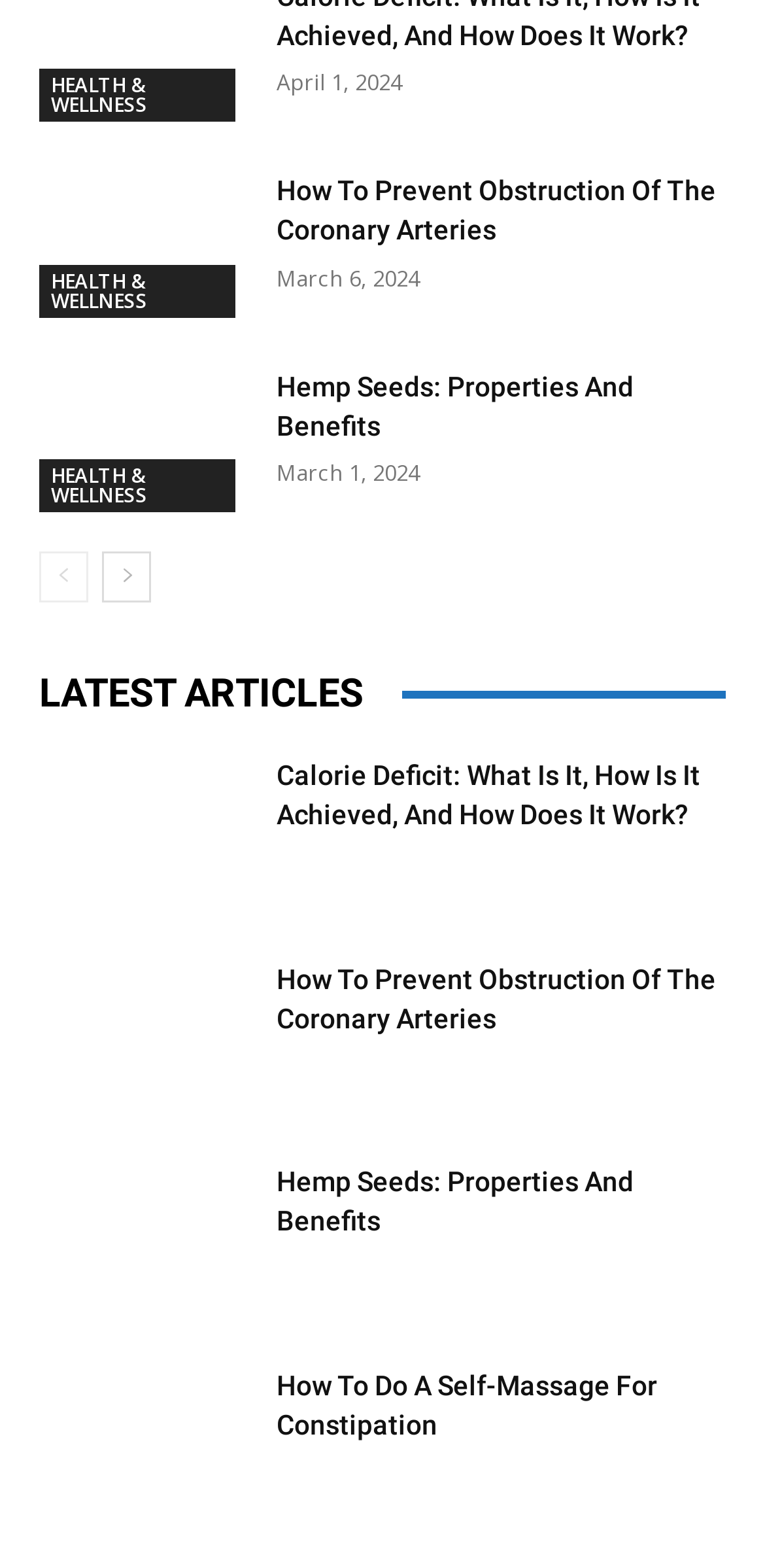Please predict the bounding box coordinates of the element's region where a click is necessary to complete the following instruction: "Click on 'HEALTH & WELLNESS'". The coordinates should be represented by four float numbers between 0 and 1, i.e., [left, top, right, bottom].

[0.051, 0.044, 0.308, 0.078]